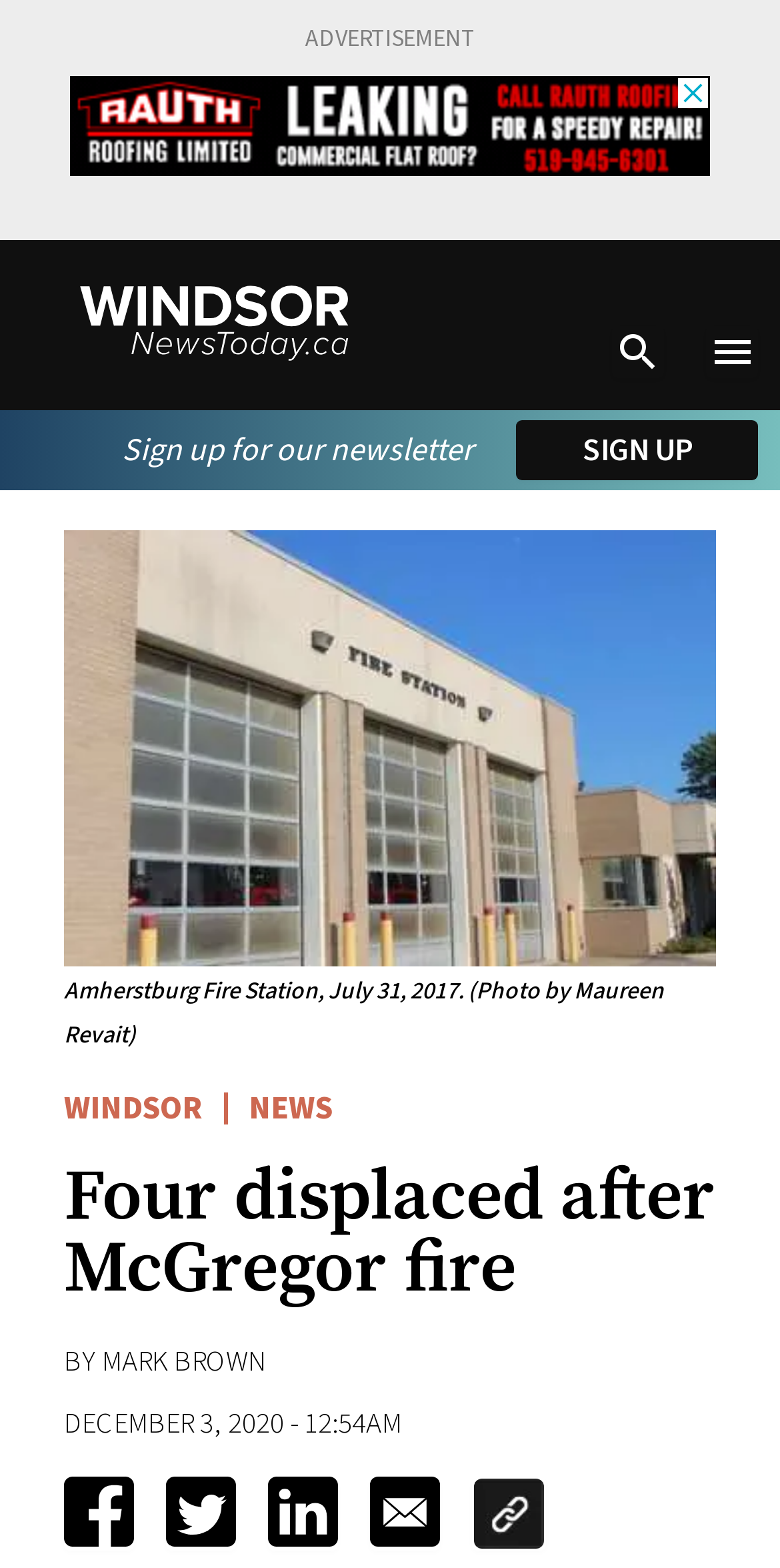Please respond in a single word or phrase: 
Who wrote the article?

MARK BROWN